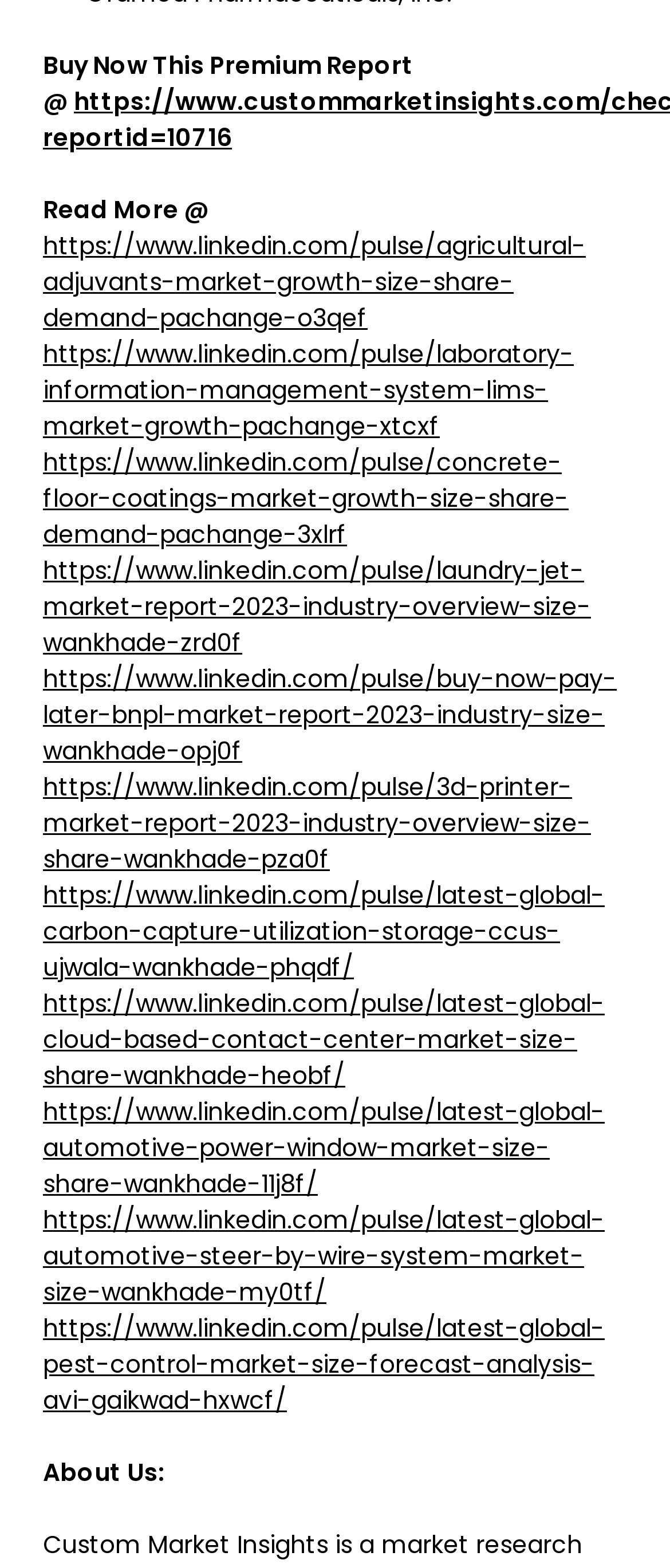What is the section below the linked articles?
Using the information presented in the image, please offer a detailed response to the question.

After analyzing the webpage, I noticed that the section below the linked articles is labeled 'About Us:', which suggests that it provides information about the organization or entity behind the webpage.